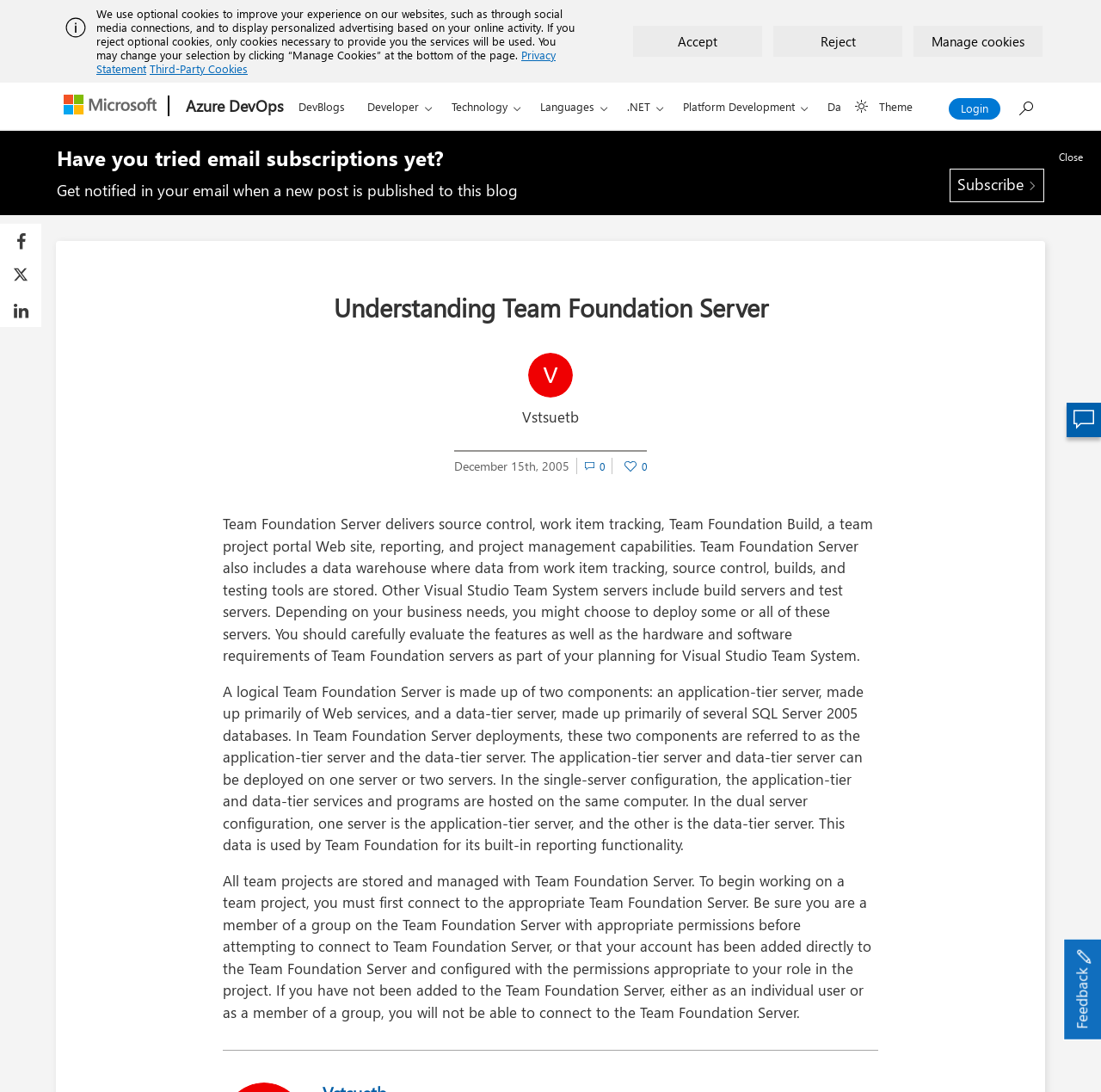Explain the webpage's layout and main content in detail.

The webpage is an article titled "Understanding Team Foundation Server" on the Azure DevOps Blog. At the top, there is an alert message with an image and a cookie notification with buttons to accept, reject, or manage cookies. Below this, there are links to Microsoft and Azure DevOps, followed by a navigation menu with buttons for DevBlogs, Developer, Technology, Languages, .NET, Platform Development, and Data Development. 

On the right side, there is a button to select a light or dark theme, a login link, and a search bar with a disabled search button. Further down, there is a section promoting email subscriptions to the blog, with a link to subscribe.

The main content of the article starts with a heading "Understanding Team Foundation Server" and a date "December 15th, 2005". The article is divided into three paragraphs, describing the features and capabilities of Team Foundation Server, its components, and how to connect to it. There are also links to comments and a like button.

At the bottom of the page, there are social media links to share the article on Facebook, Twitter, and LinkedIn, as well as a feedback button with a usabilla icon.